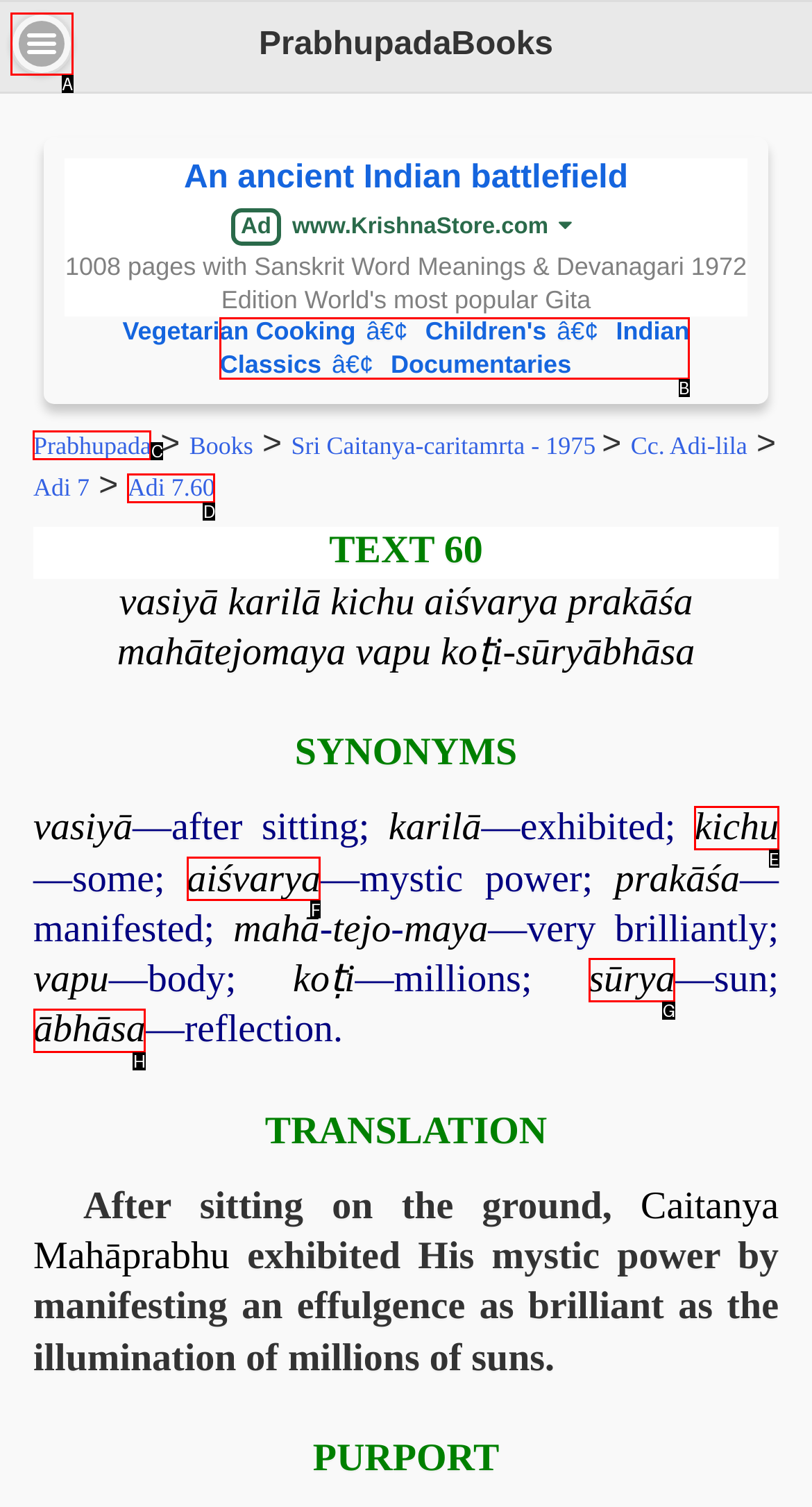Tell me which one HTML element you should click to complete the following task: Click on the 'Prabhupada' link
Answer with the option's letter from the given choices directly.

C